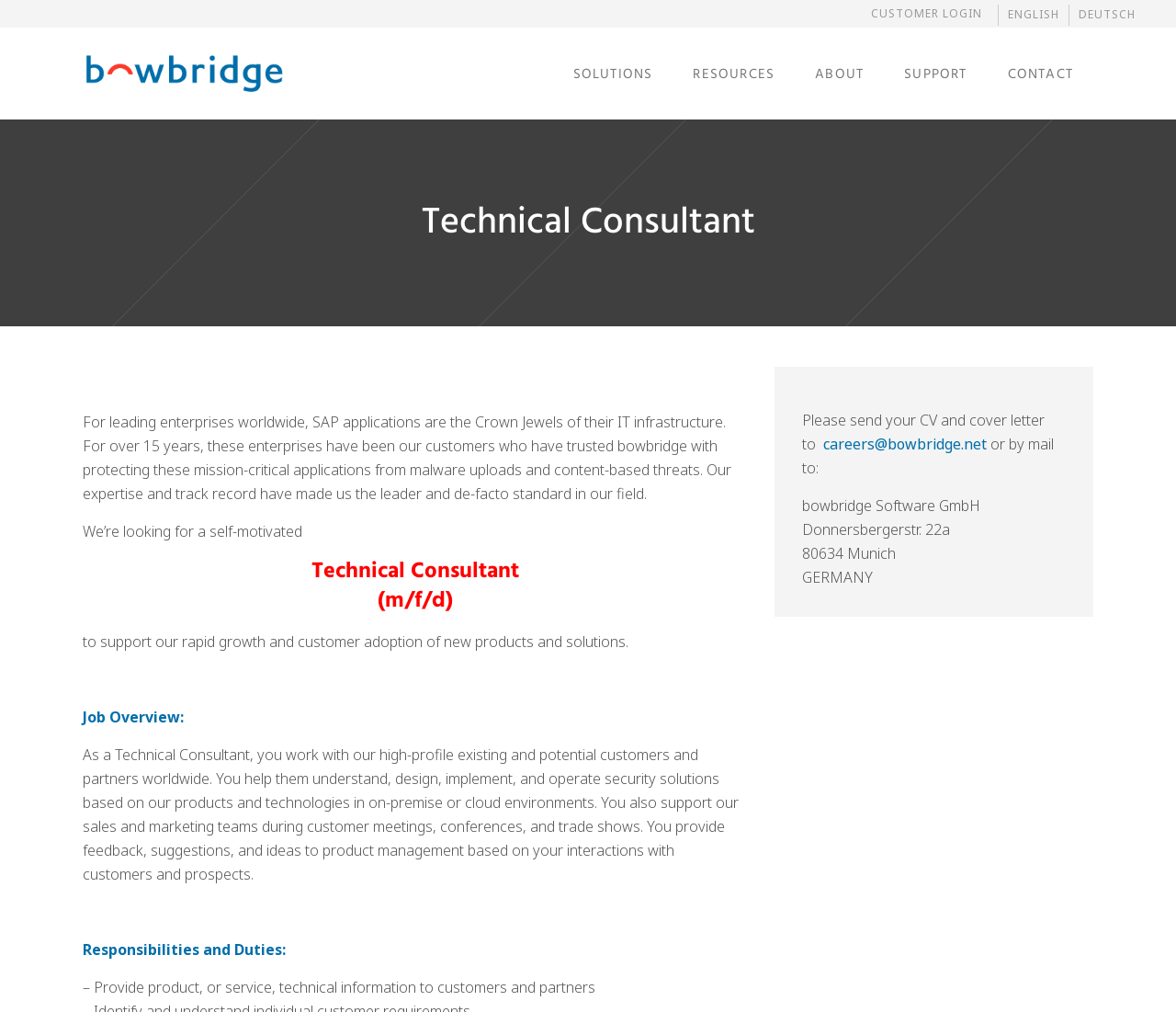Locate the bounding box of the UI element based on this description: "CUSTOMER LOGIN". Provide four float numbers between 0 and 1 as [left, top, right, bottom].

[0.741, 0.005, 0.835, 0.021]